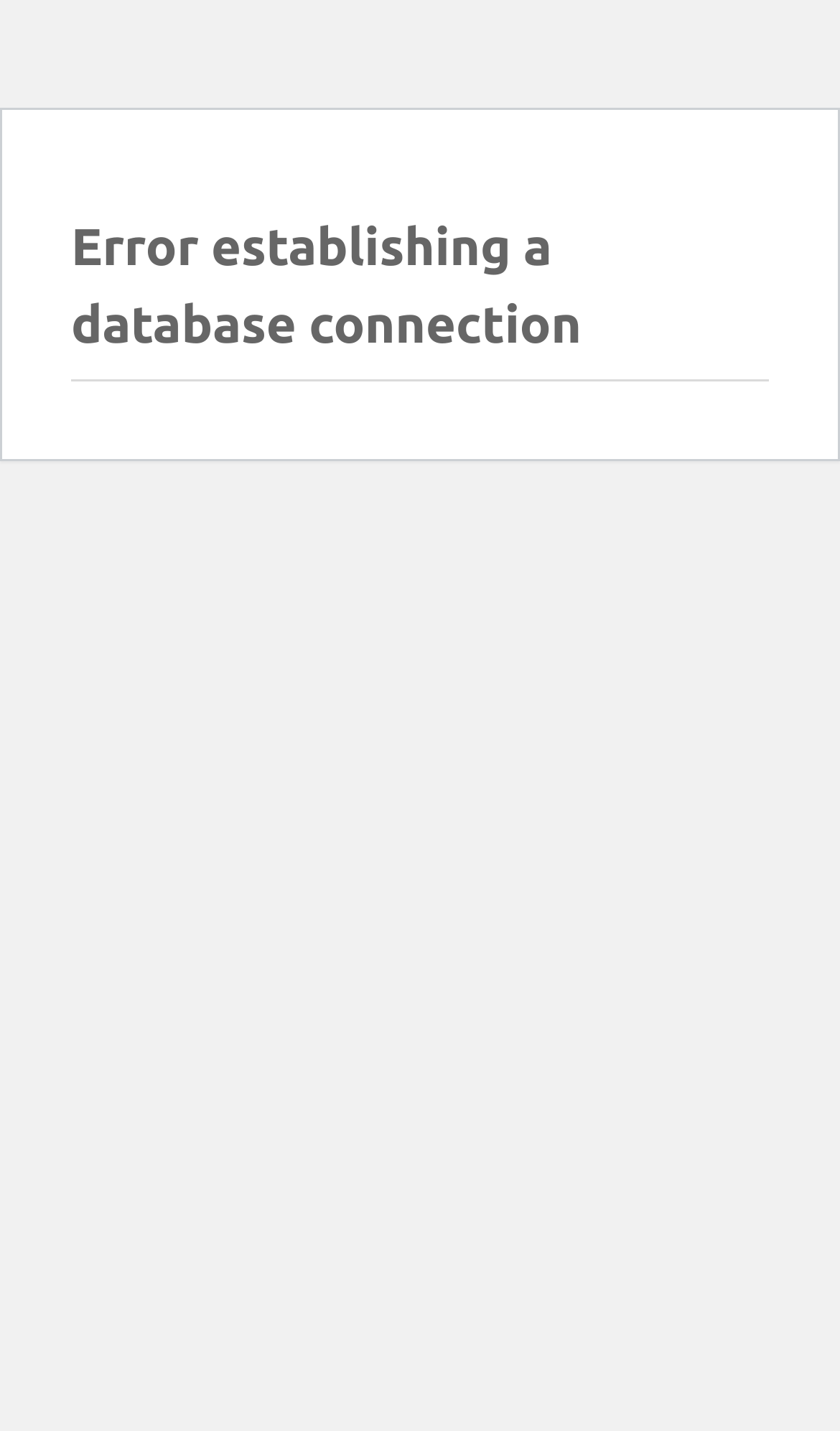Determine the main headline of the webpage and provide its text.

Error establishing a database connection